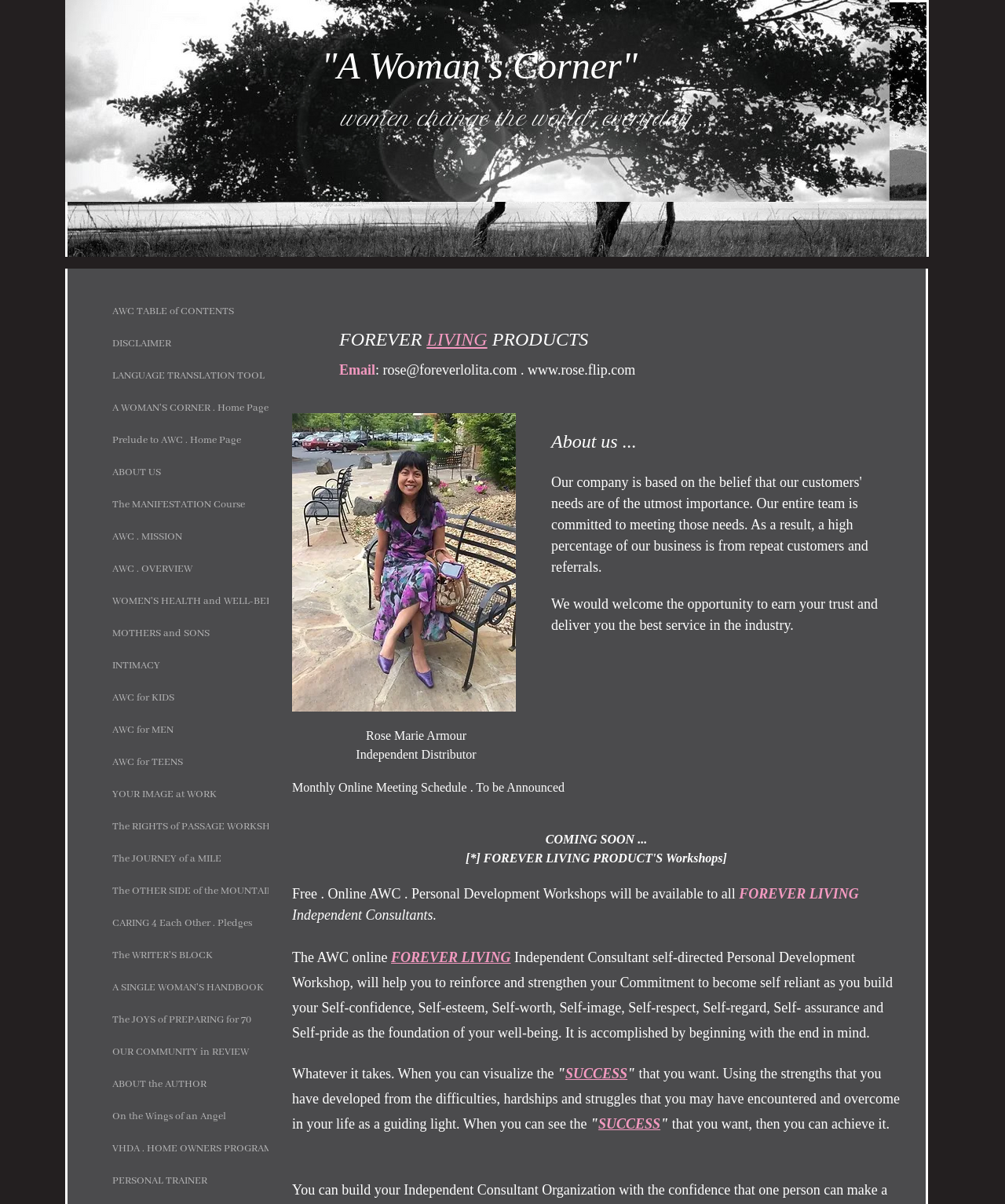Provide the bounding box coordinates of the section that needs to be clicked to accomplish the following instruction: "Visit School Security Blog."

None